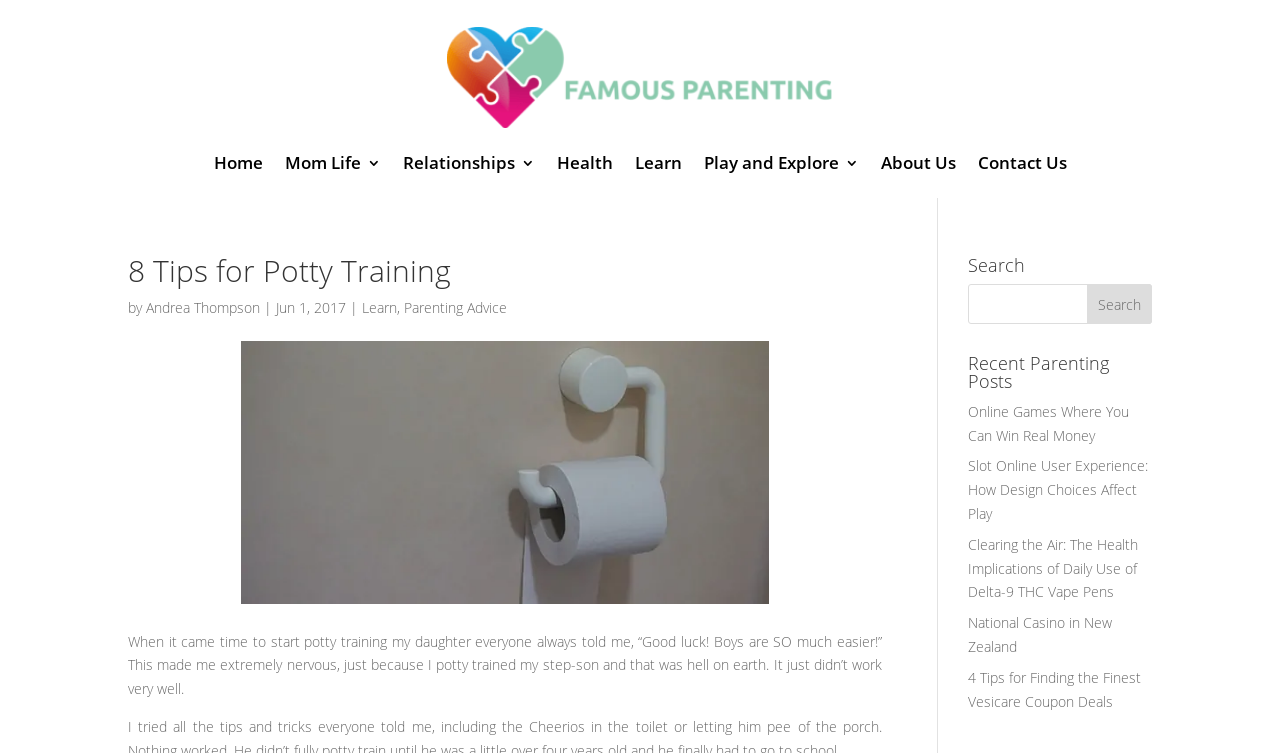Please give a succinct answer to the question in one word or phrase:
What is the topic of the article?

Potty training